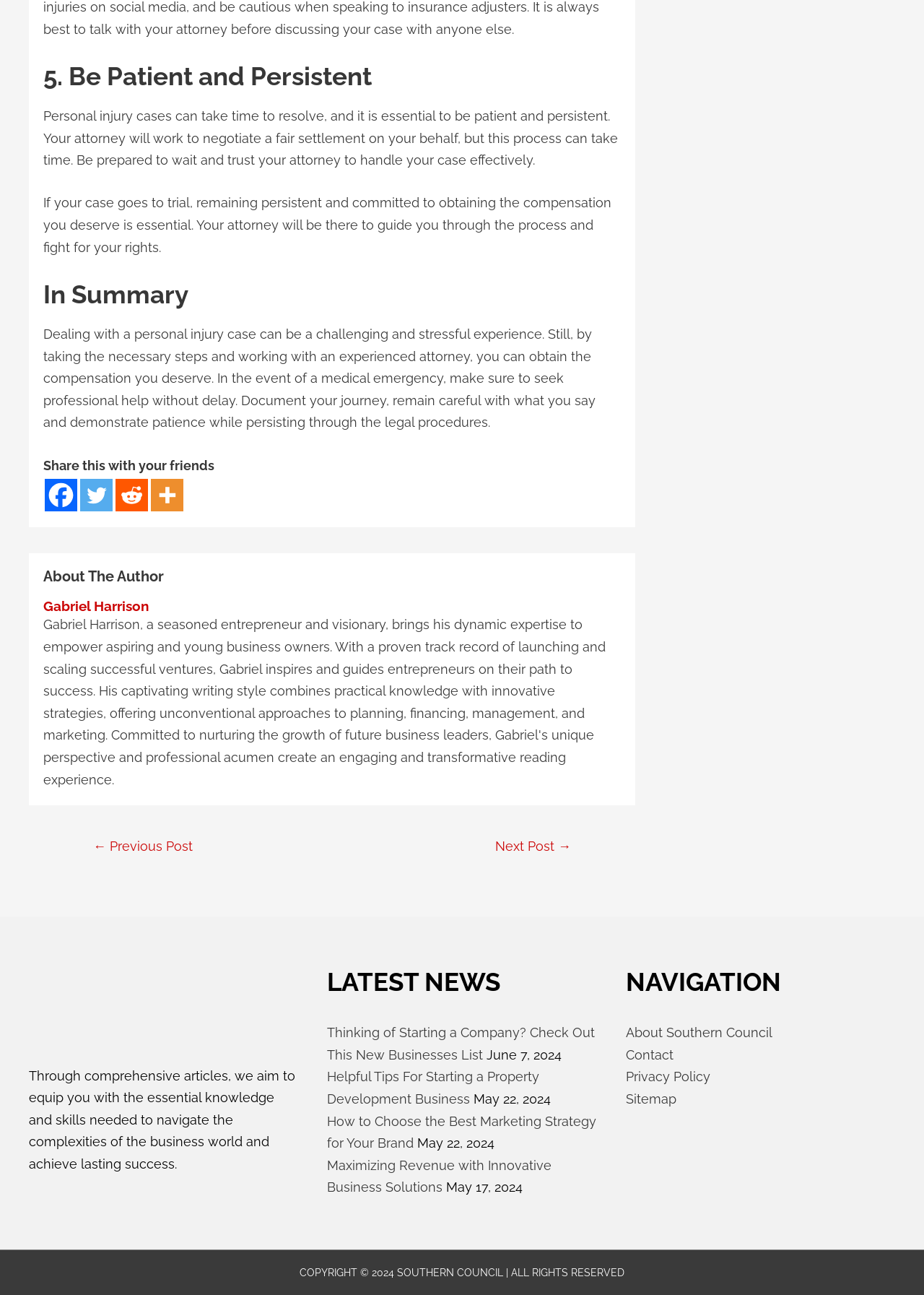Please determine the bounding box coordinates for the element with the description: "aria-label="Twitter" title="Twitter"".

[0.087, 0.37, 0.122, 0.395]